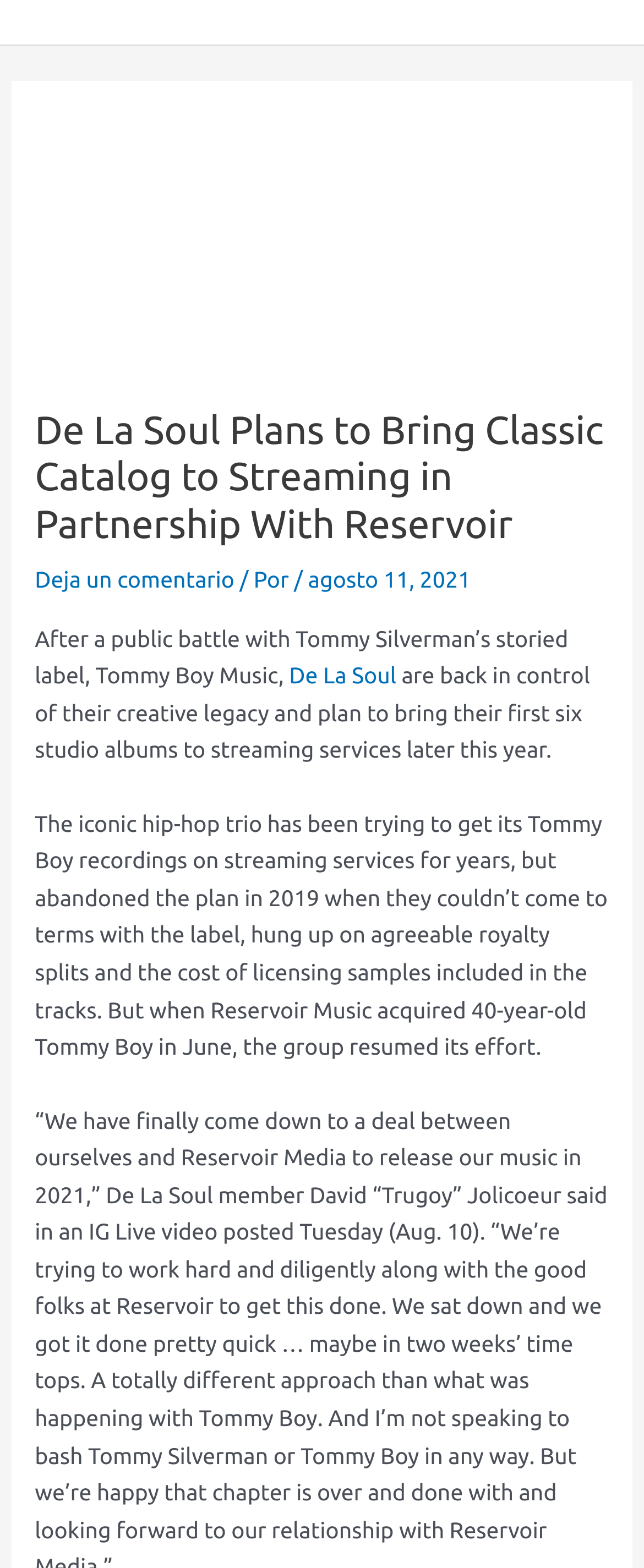Give a one-word or short phrase answer to the question: 
When was the article published?

August 11, 2021